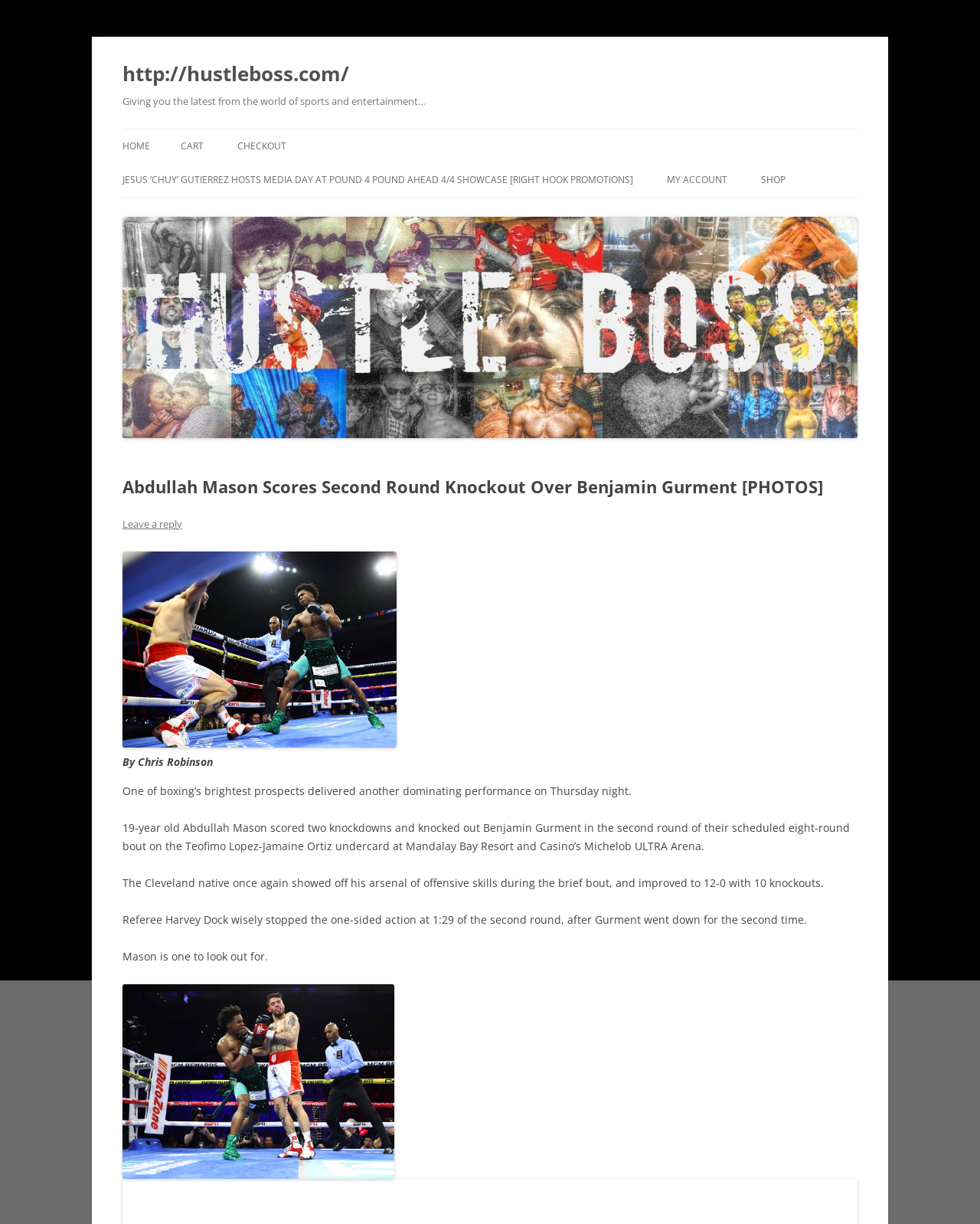Determine the bounding box coordinates for the region that must be clicked to execute the following instruction: "Visit the homepage".

[0.125, 0.106, 0.153, 0.133]